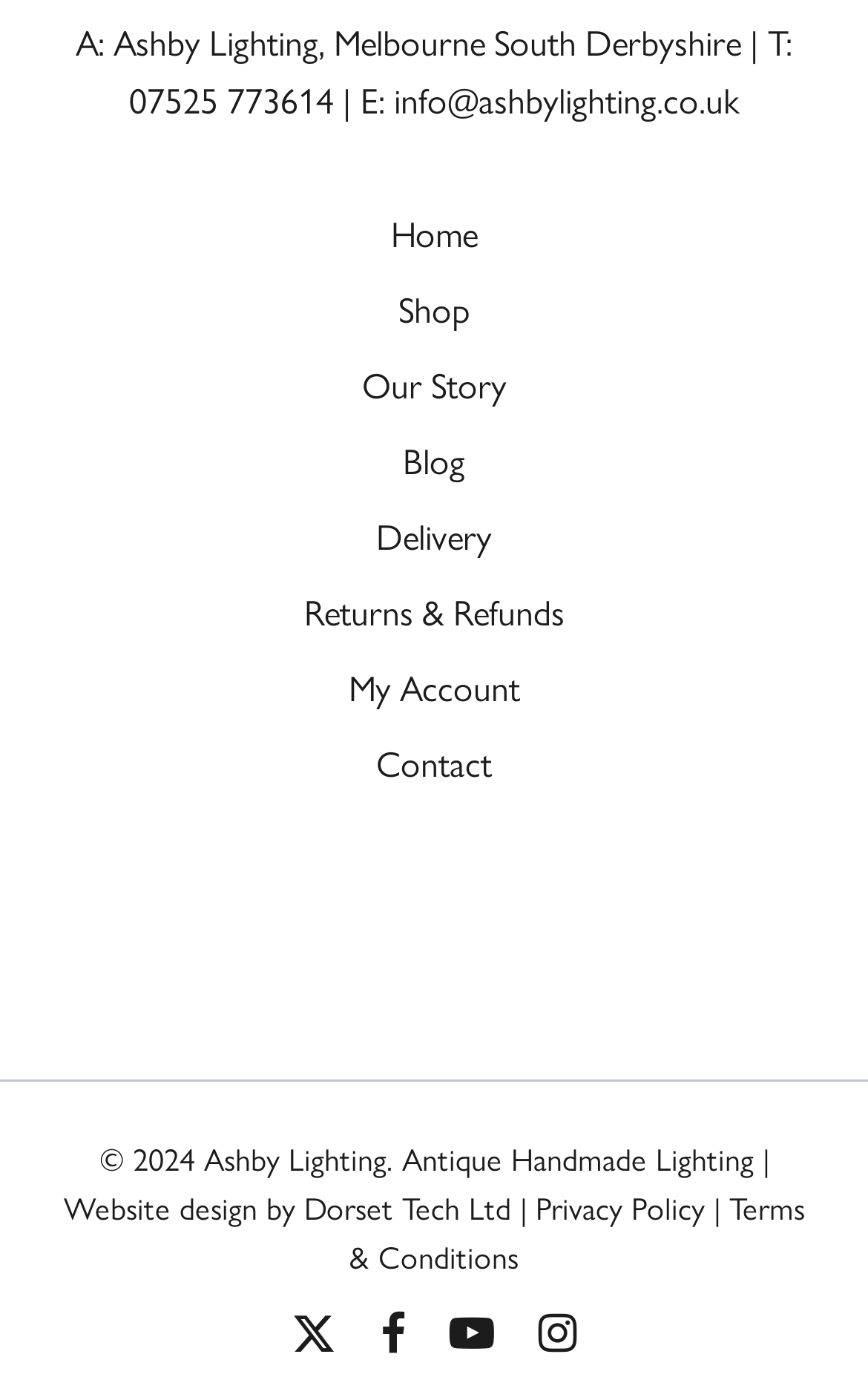Specify the bounding box coordinates of the area to click in order to execute this command: 'Read the 'Blog''. The coordinates should consist of four float numbers ranging from 0 to 1, and should be formatted as [left, top, right, bottom].

[0.464, 0.31, 0.536, 0.347]